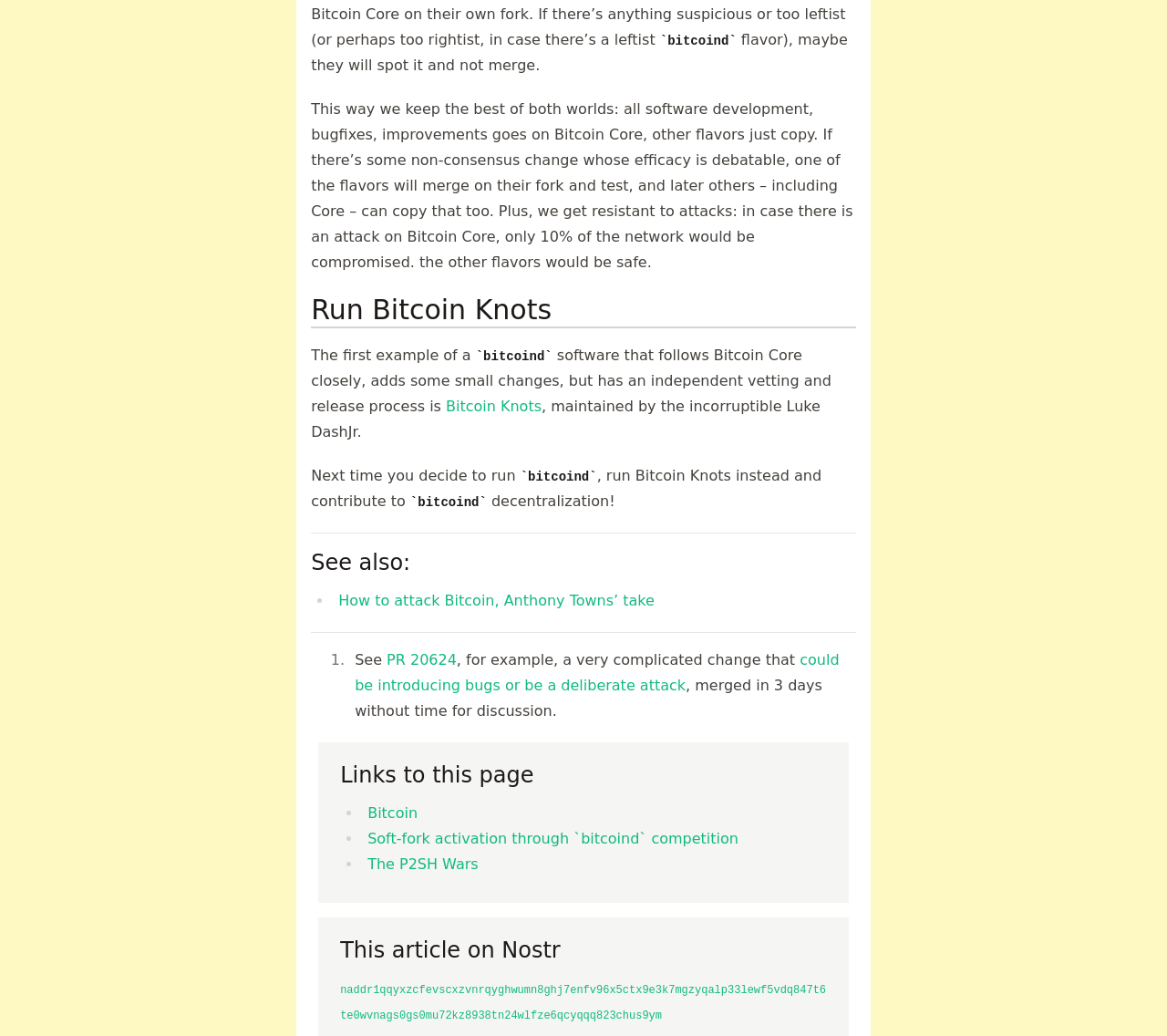Please identify the bounding box coordinates of the clickable element to fulfill the following instruction: "Explore the link to The P2SH Wars". The coordinates should be four float numbers between 0 and 1, i.e., [left, top, right, bottom].

[0.315, 0.826, 0.41, 0.842]